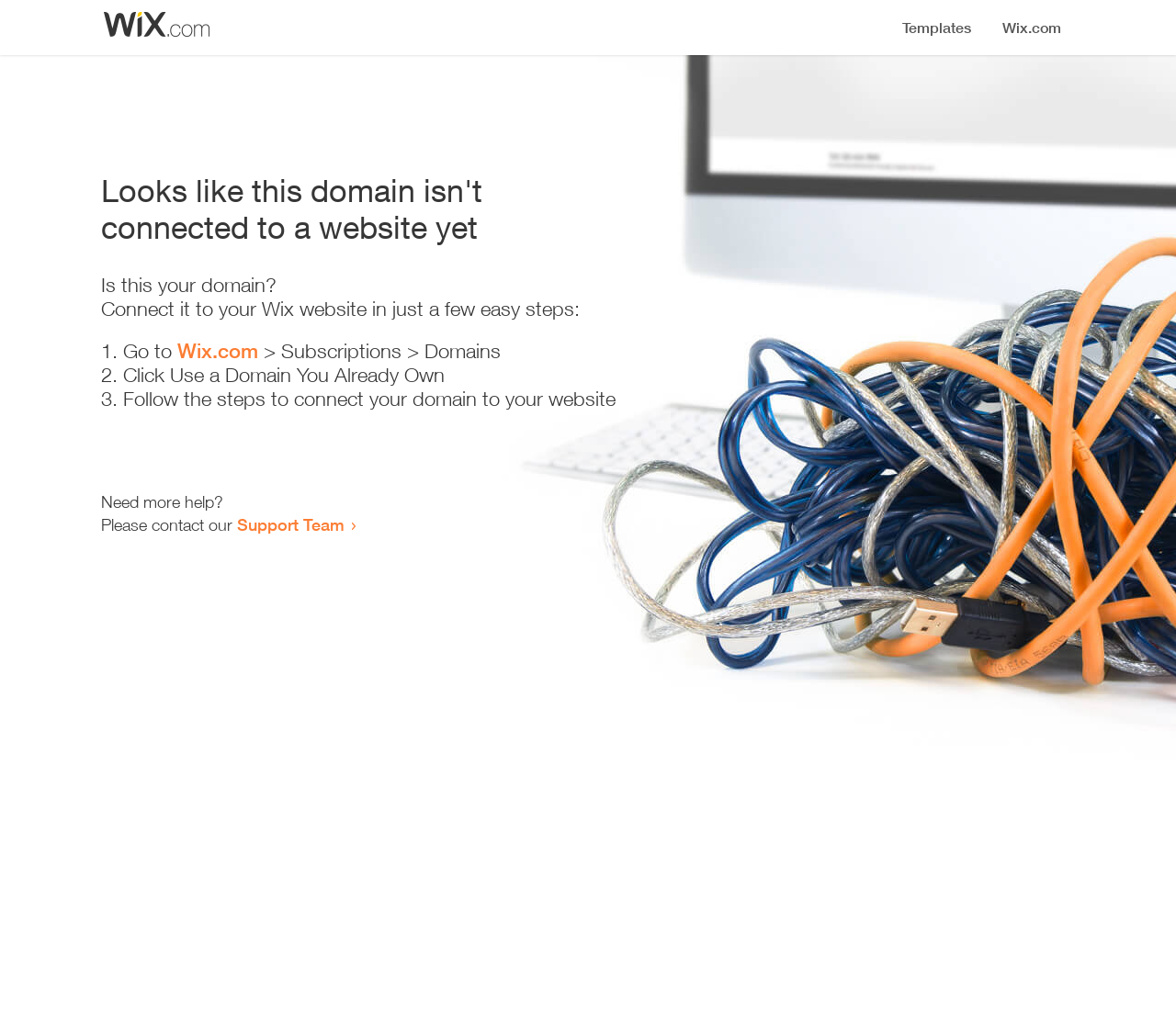Predict the bounding box coordinates for the UI element described as: "Wix.com". The coordinates should be four float numbers between 0 and 1, presented as [left, top, right, bottom].

[0.151, 0.331, 0.22, 0.354]